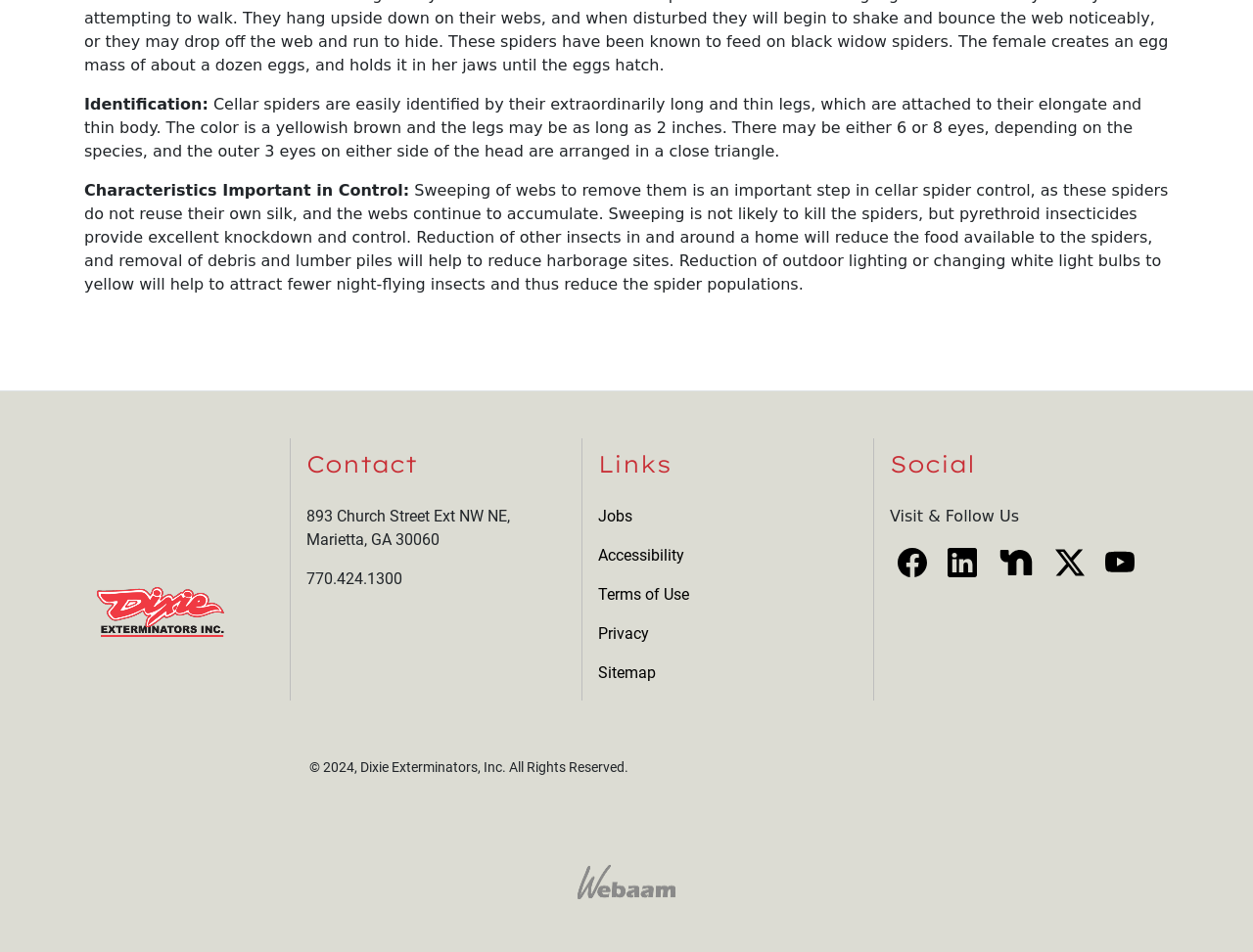Given the description: "Terms of Use", determine the bounding box coordinates of the UI element. The coordinates should be formatted as four float numbers between 0 and 1, [left, top, right, bottom].

[0.477, 0.614, 0.55, 0.634]